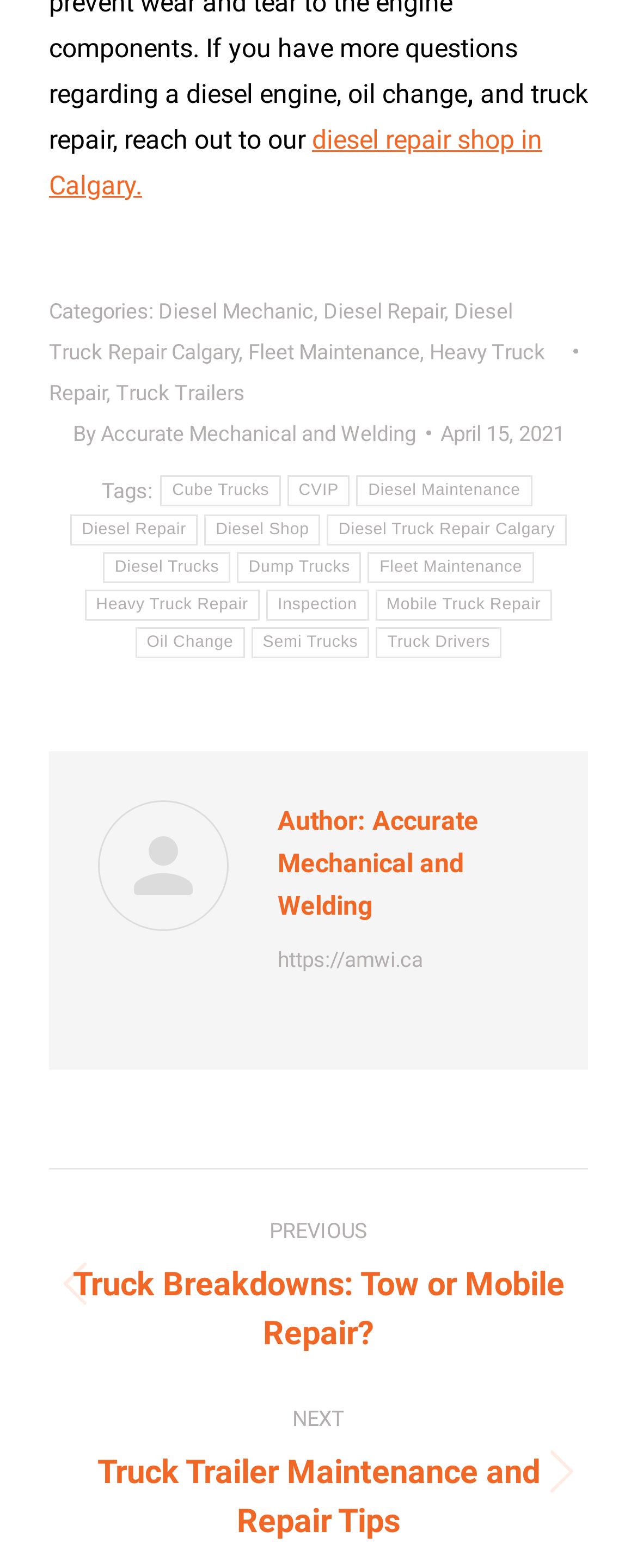Reply to the question with a single word or phrase:
What are the categories of services provided?

Diesel Mechanic, Diesel Repair, etc.